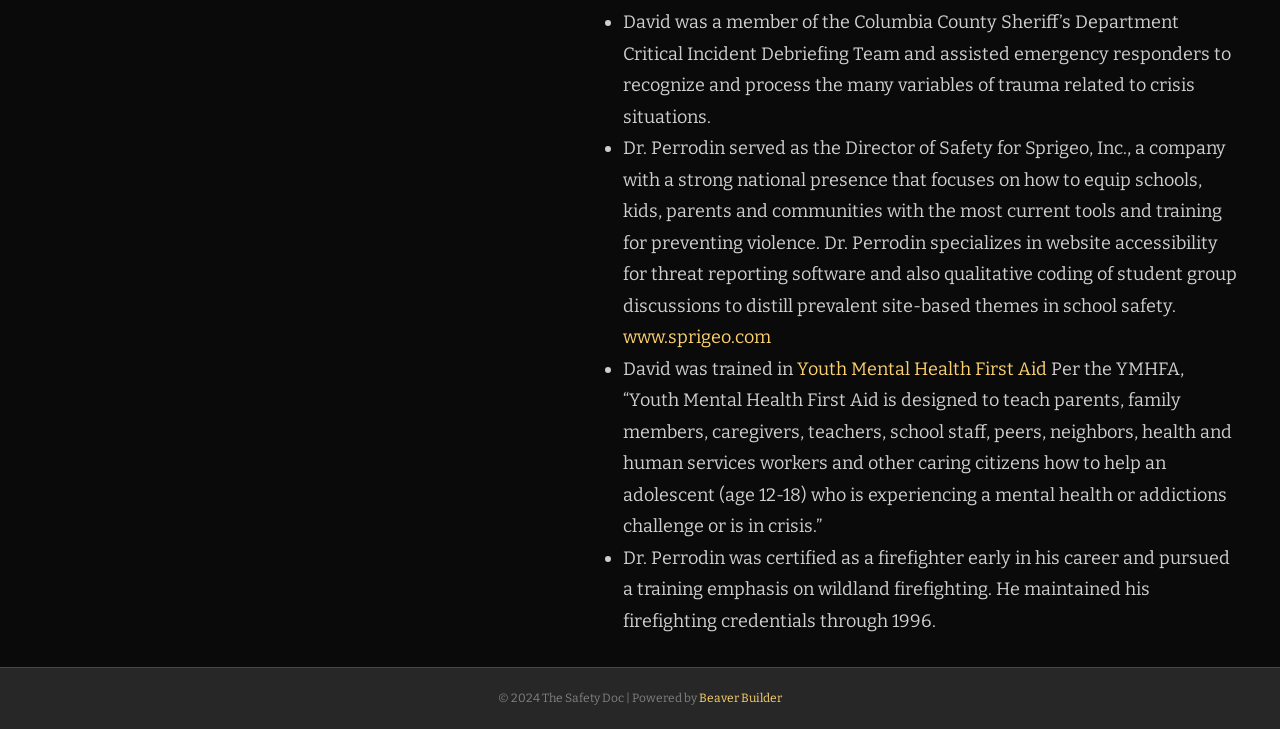What company did Dr. Perrodin serve as Director of Safety?
Answer the question with just one word or phrase using the image.

Sprigeo, Inc.